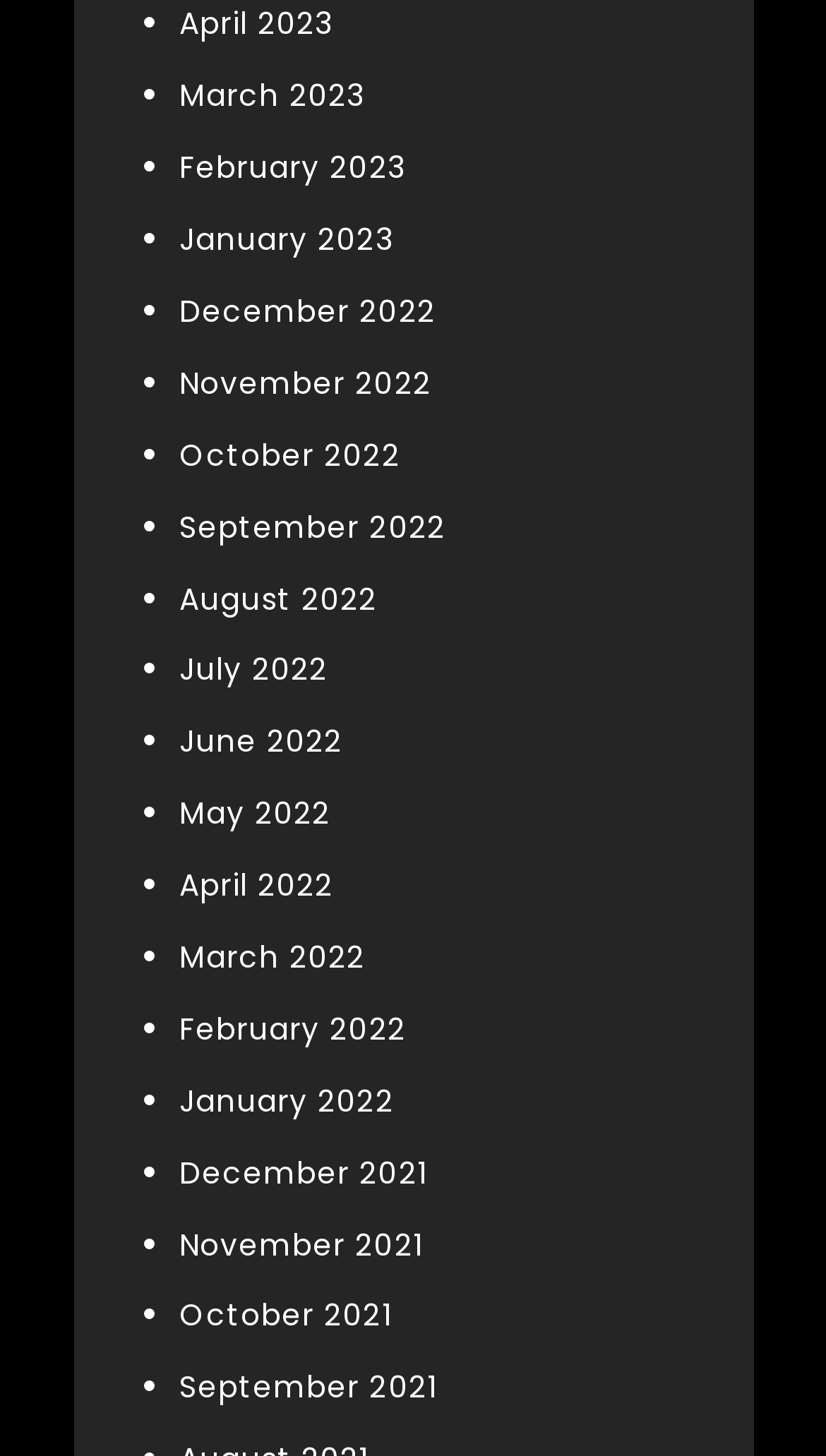What is the earliest month listed?
Give a single word or phrase as your answer by examining the image.

April 2021